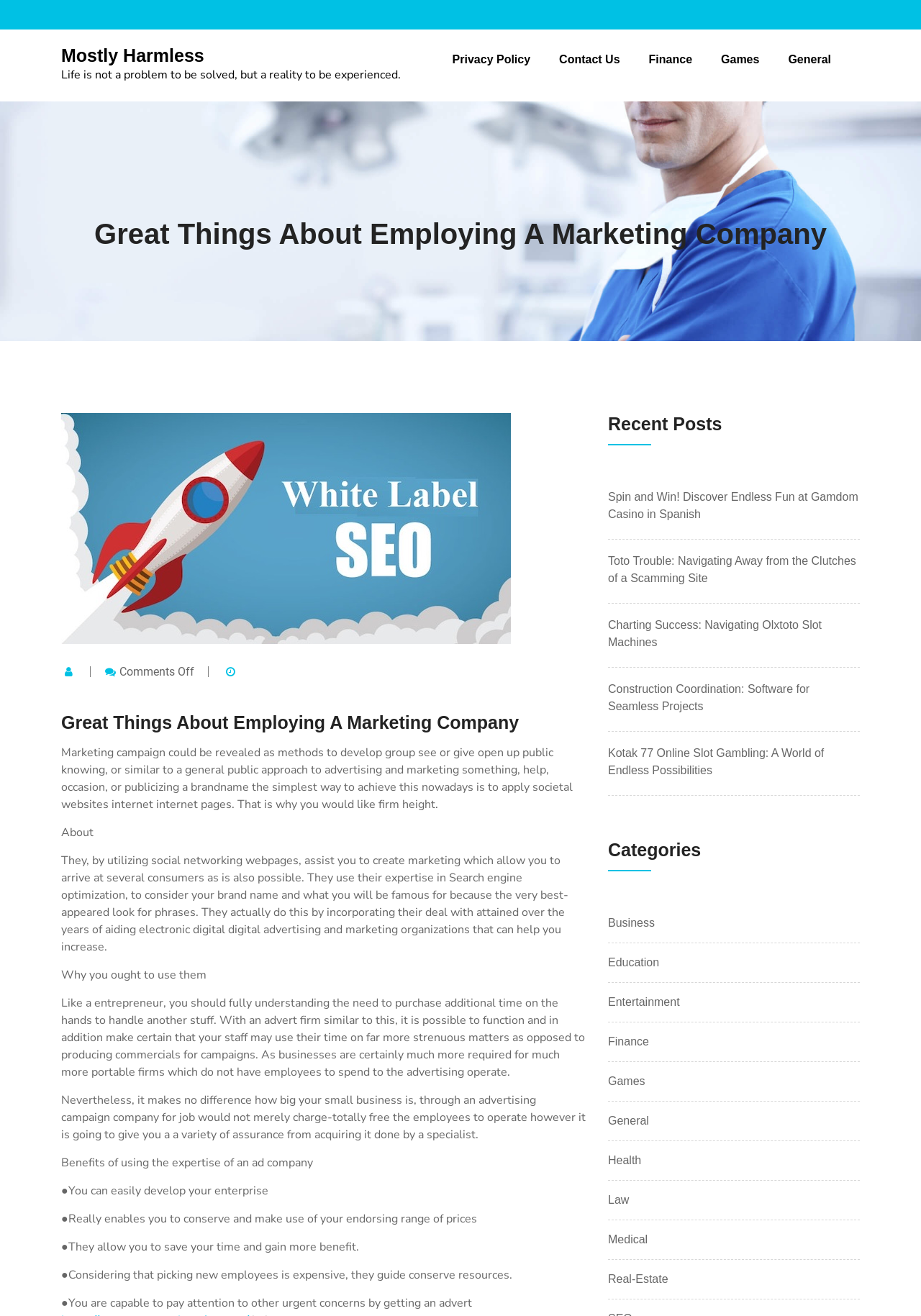Please identify the bounding box coordinates of the element on the webpage that should be clicked to follow this instruction: "Check out the 'Recent Posts' section". The bounding box coordinates should be given as four float numbers between 0 and 1, formatted as [left, top, right, bottom].

[0.66, 0.314, 0.934, 0.338]